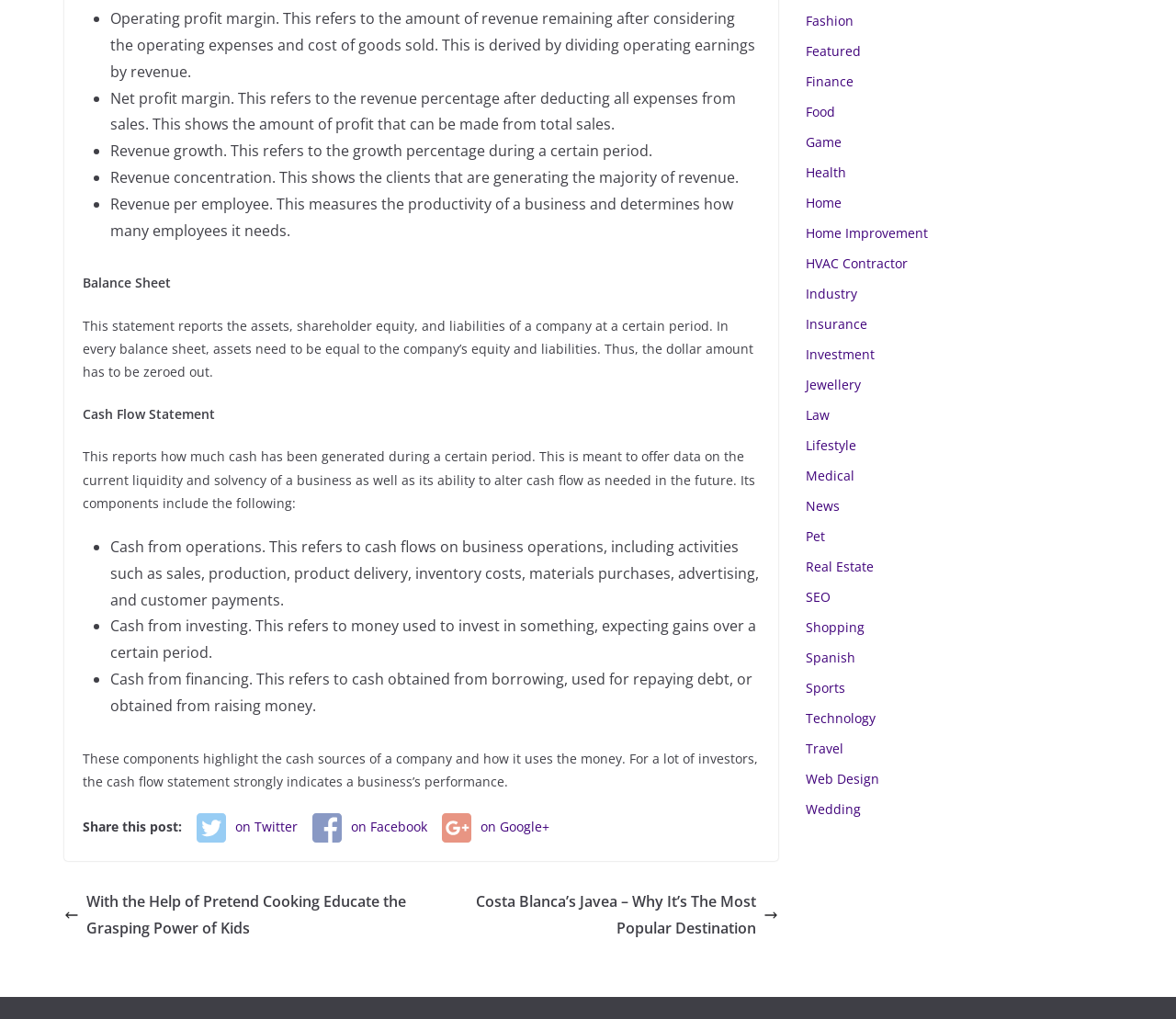Using the information from the screenshot, answer the following question thoroughly:
What is operating profit margin?

According to the webpage, operating profit margin refers to the amount of revenue remaining after considering the operating expenses and cost of goods sold. This is derived by dividing operating earnings by revenue.